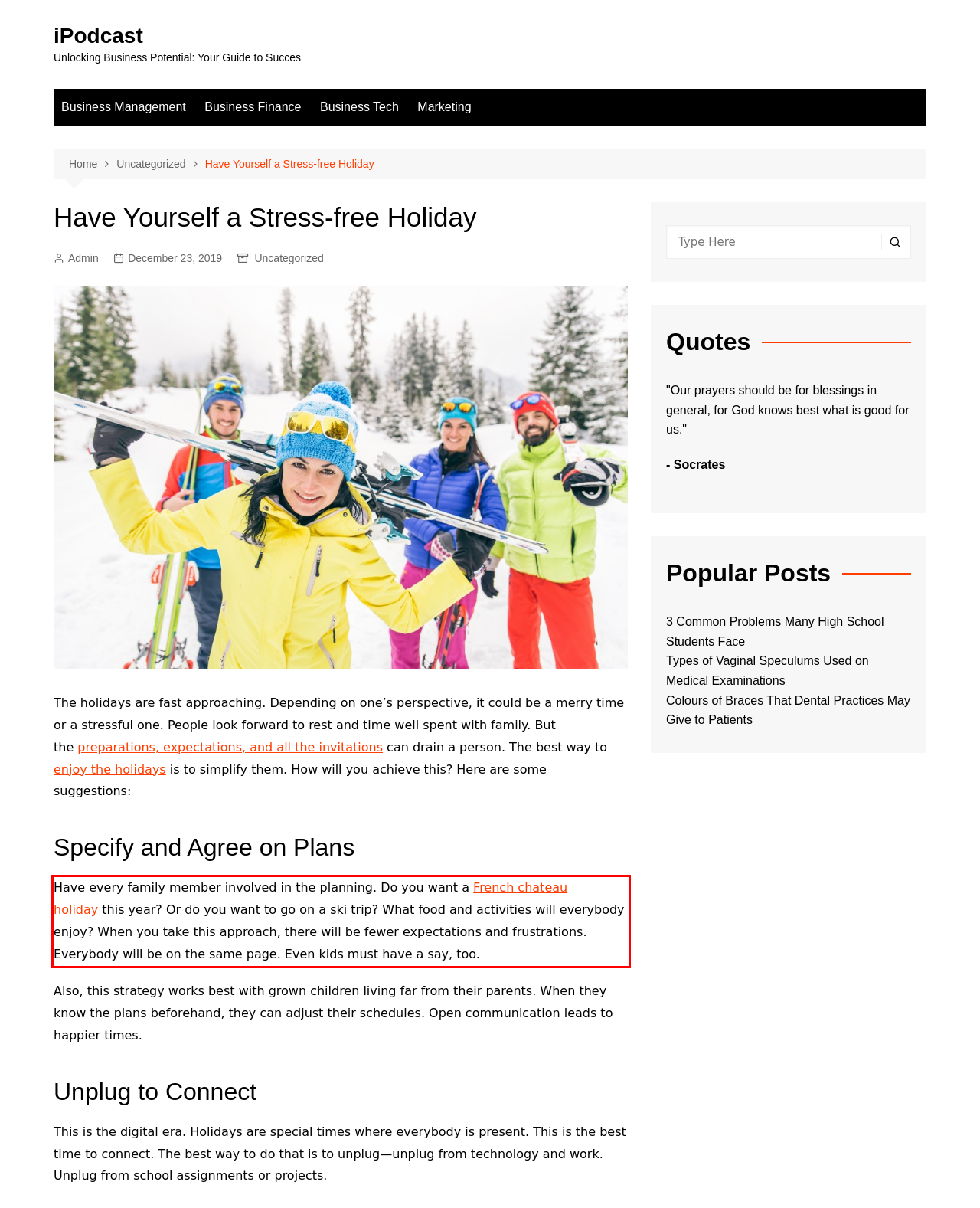Please take the screenshot of the webpage, find the red bounding box, and generate the text content that is within this red bounding box.

Have every family member involved in the planning. Do you want a French chateau holiday this year? Or do you want to go on a ski trip? What food and activities will everybody enjoy? When you take this approach, there will be fewer expectations and frustrations. Everybody will be on the same page. Even kids must have a say, too.